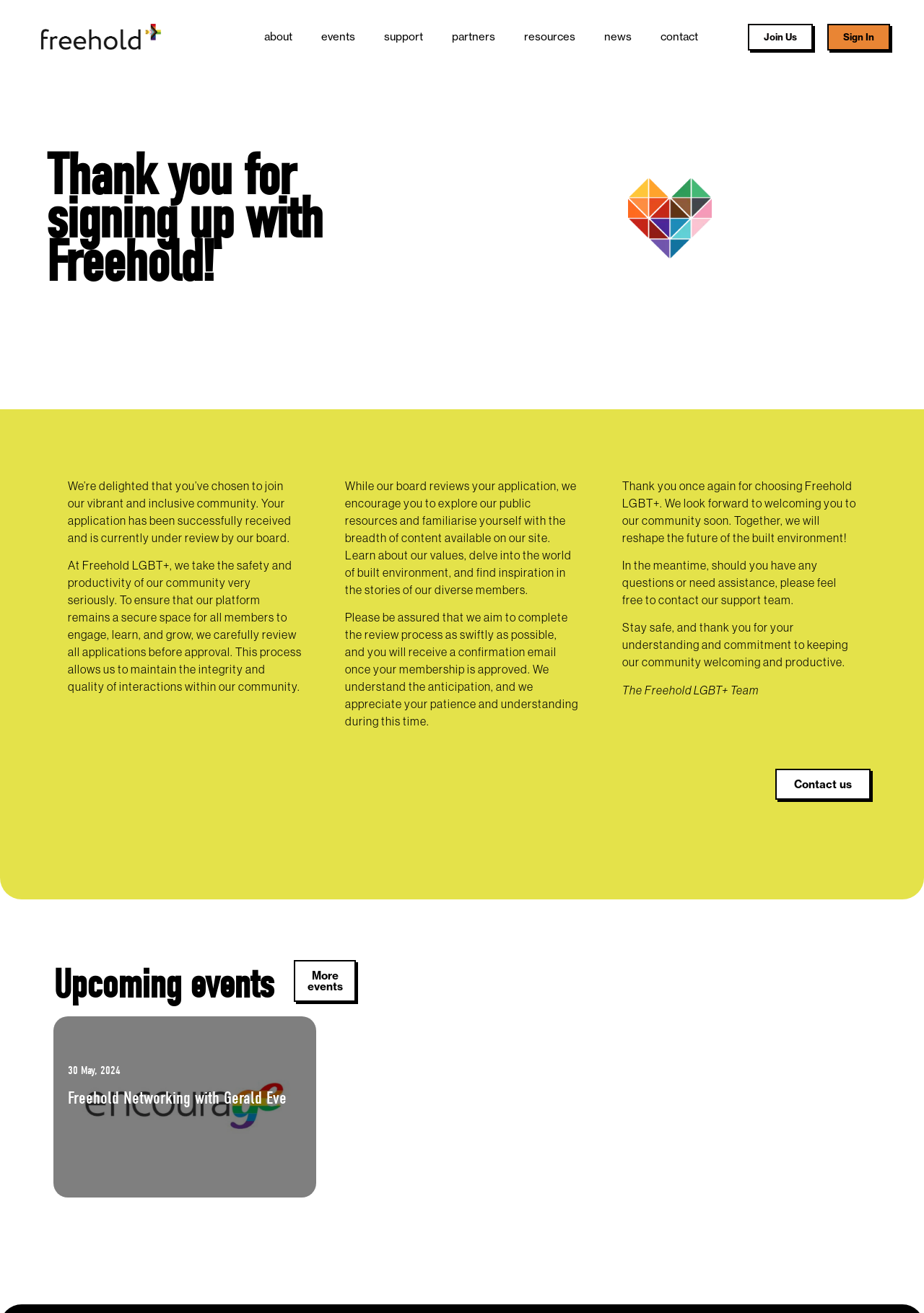Please identify the bounding box coordinates of the element that needs to be clicked to perform the following instruction: "Click on the 'Sign In' link".

[0.895, 0.018, 0.963, 0.038]